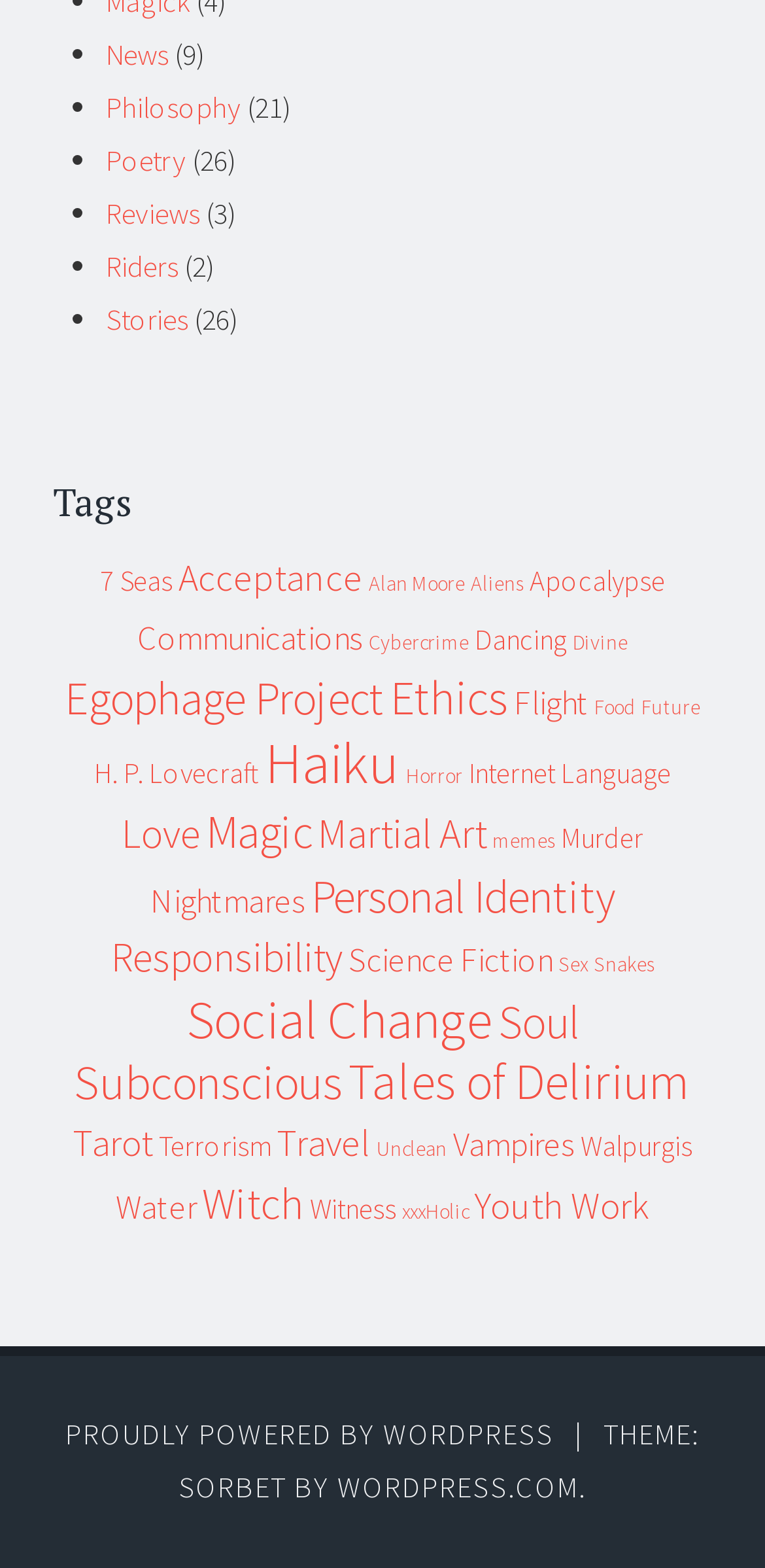Identify the bounding box for the described UI element: "Proudly powered by WordPress".

[0.085, 0.902, 0.724, 0.926]